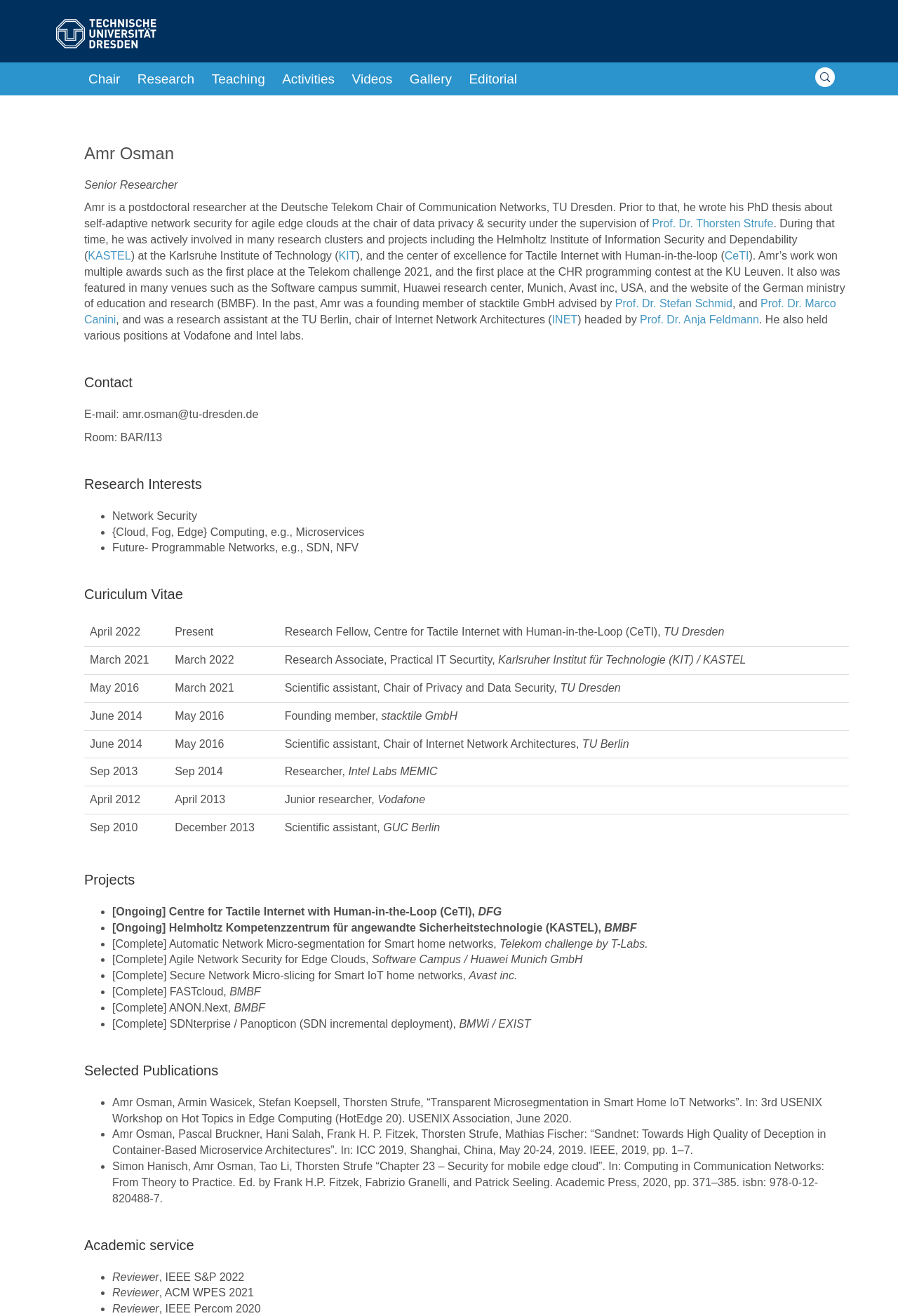Determine the bounding box coordinates of the clickable region to carry out the instruction: "click on the link to ComNets".

[0.055, 0.014, 0.181, 0.037]